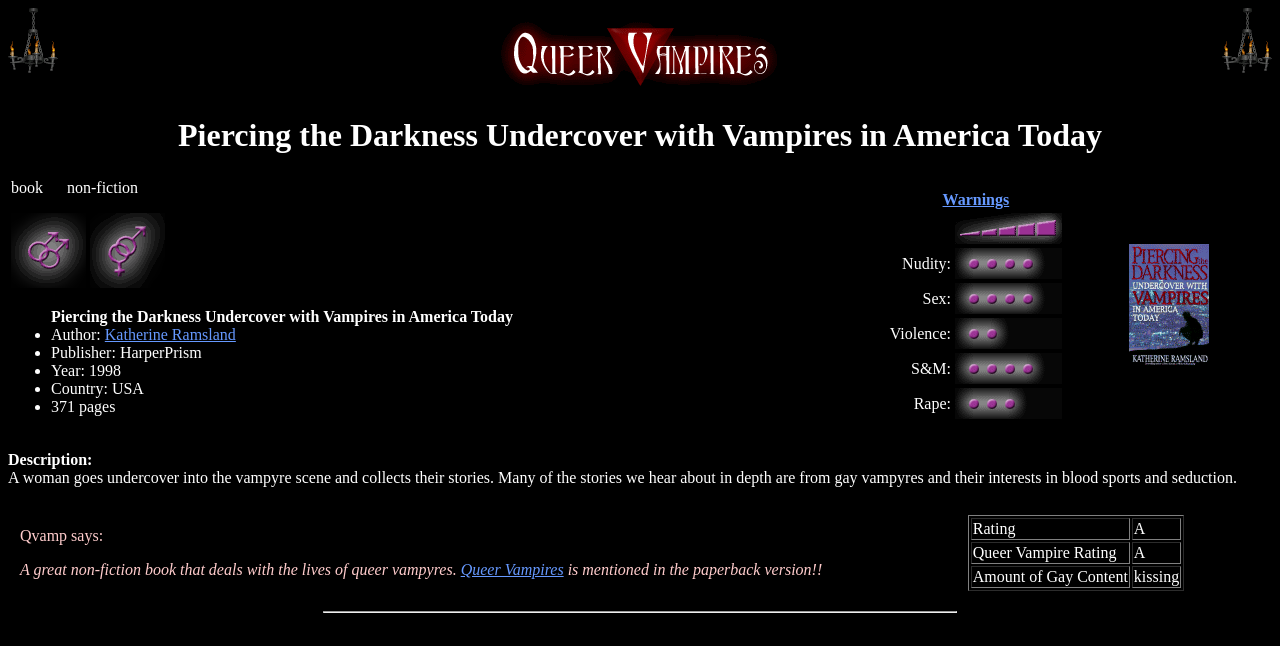Please analyze the image and provide a thorough answer to the question:
What is the rating of the book?

The rating of the book is obtained from the table at the bottom of the webpage, which includes ratings and other details about the book. The rating is 'A' and it is located in the first row of the table.